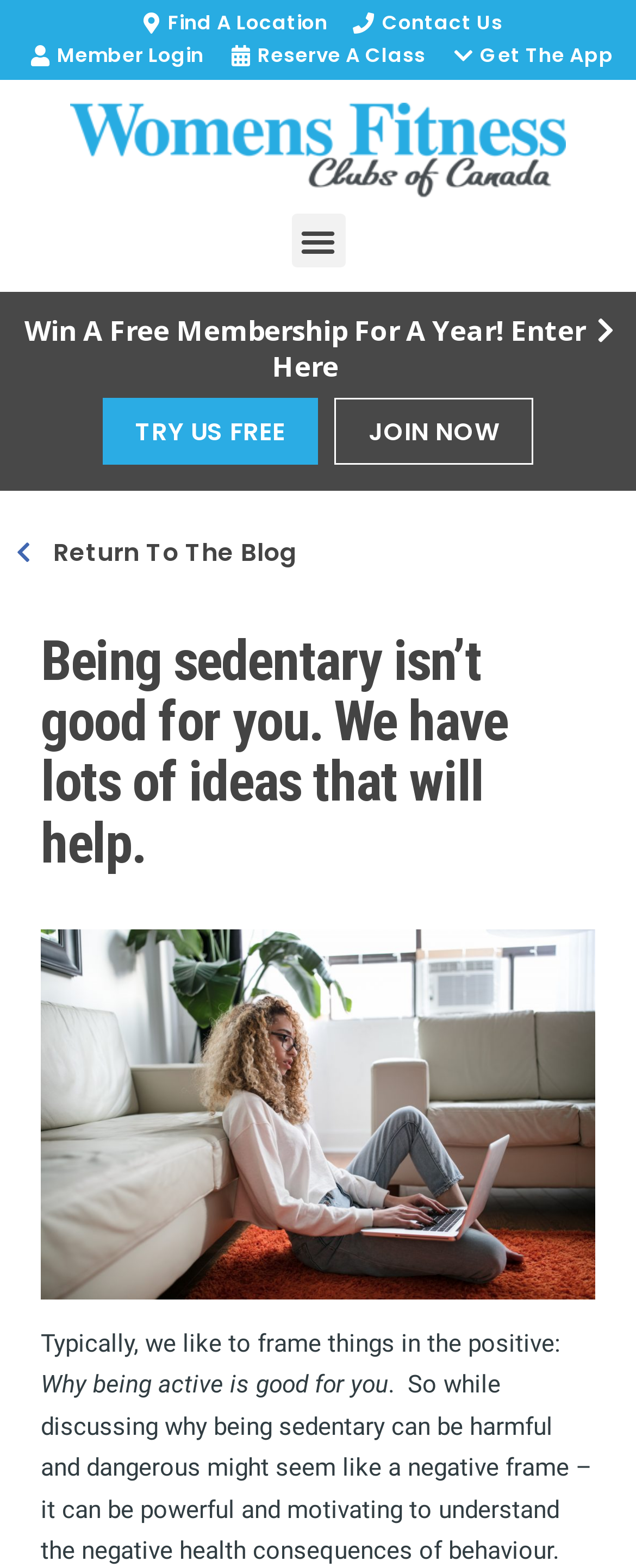Please identify the coordinates of the bounding box for the clickable region that will accomplish this instruction: "Toggle the menu".

[0.458, 0.137, 0.542, 0.171]